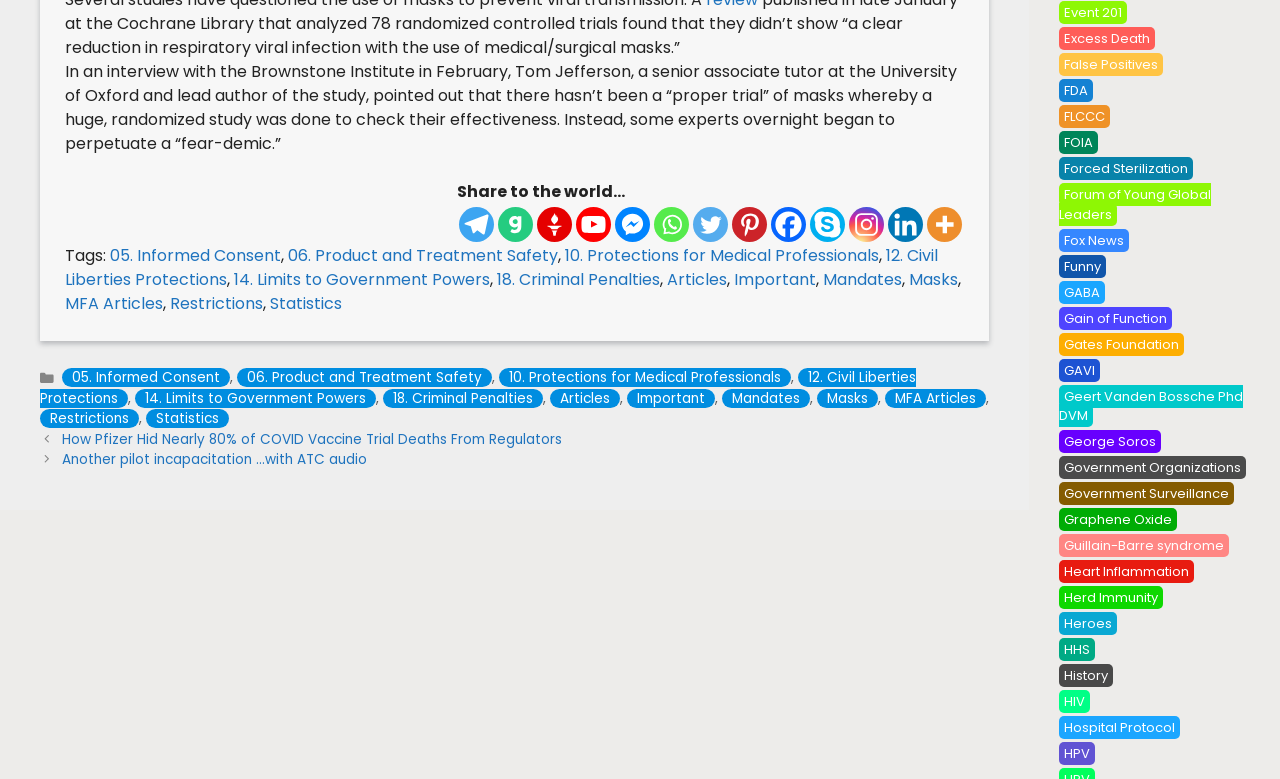Provide the bounding box coordinates for the UI element that is described as: "Graphene Oxide".

[0.827, 0.653, 0.92, 0.682]